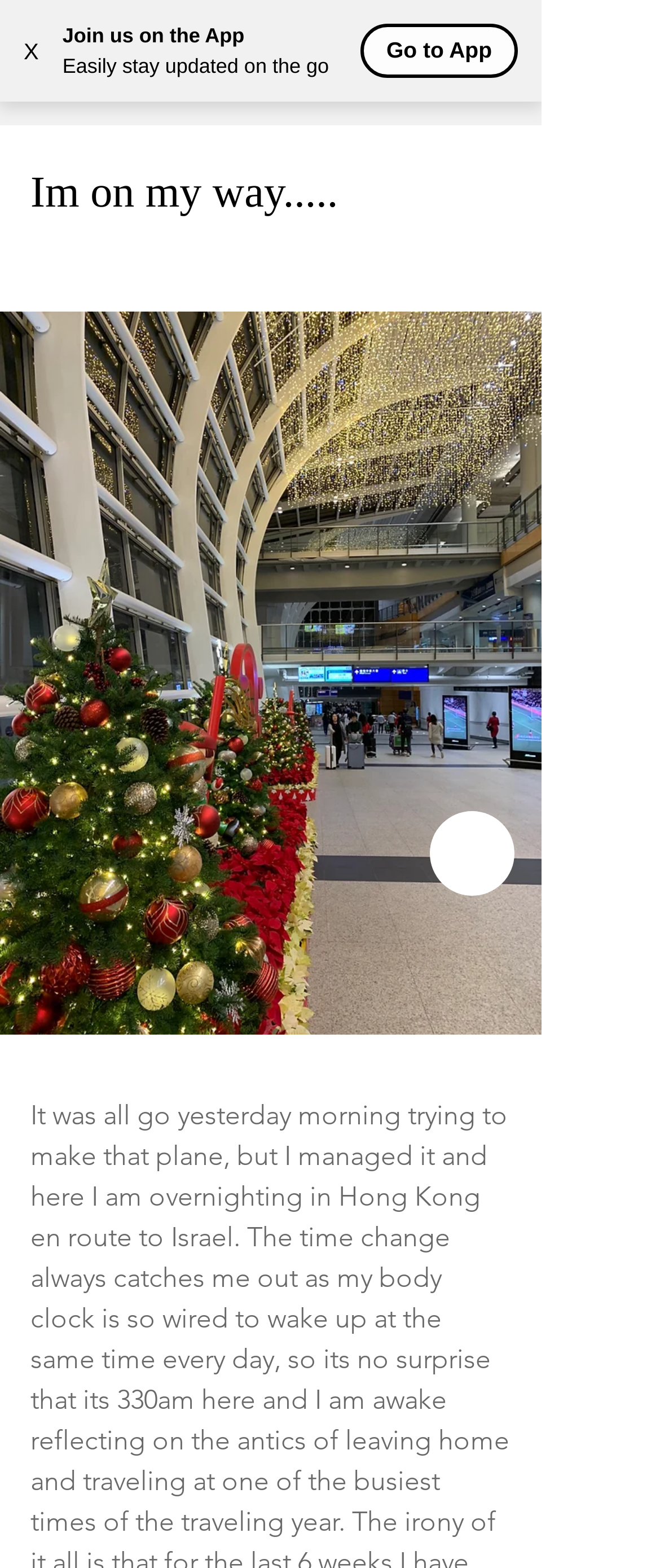Using the description: "aria-label="Grey Twitter Icon"", identify the bounding box of the corresponding UI element in the screenshot.

[0.226, 0.026, 0.303, 0.058]